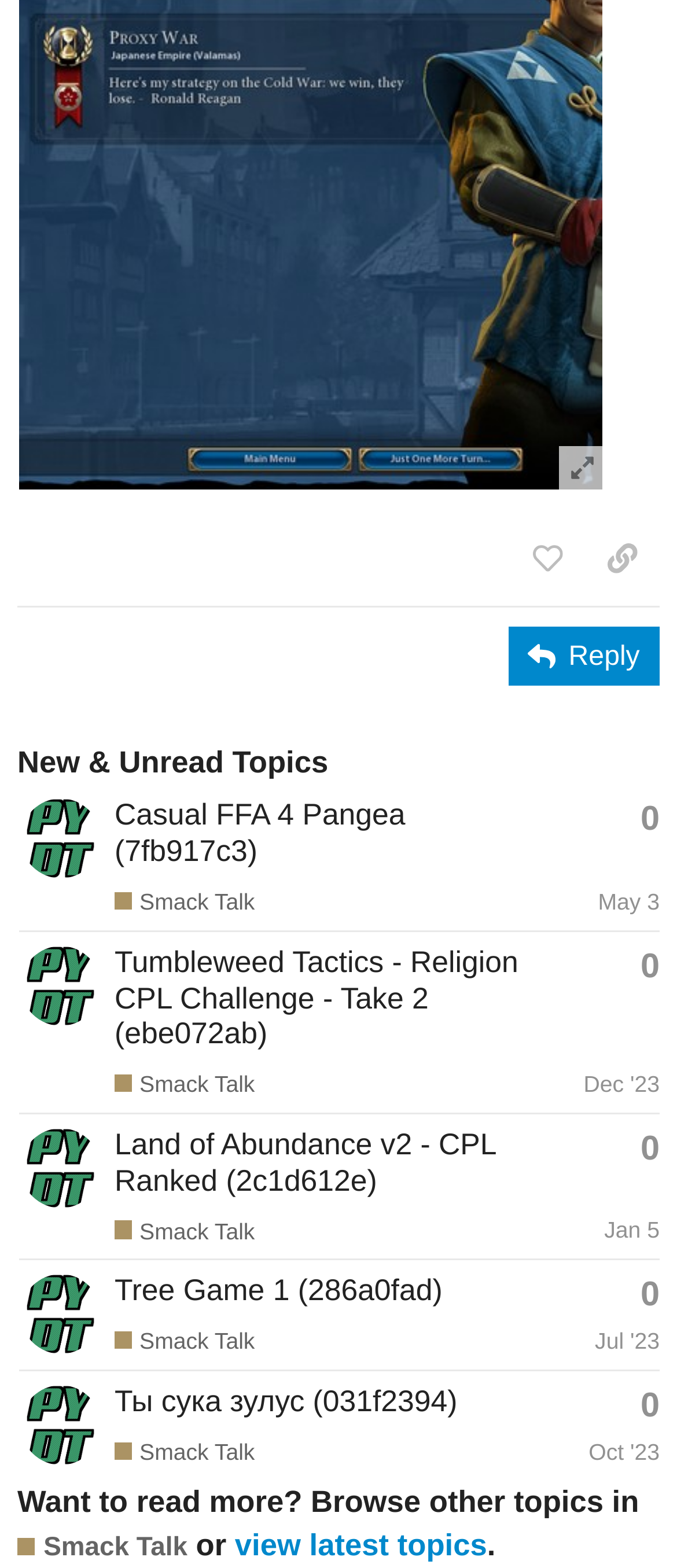What is the purpose of the button 'This topic has 0 replies'?
Refer to the screenshot and respond with a concise word or phrase.

To indicate the number of replies